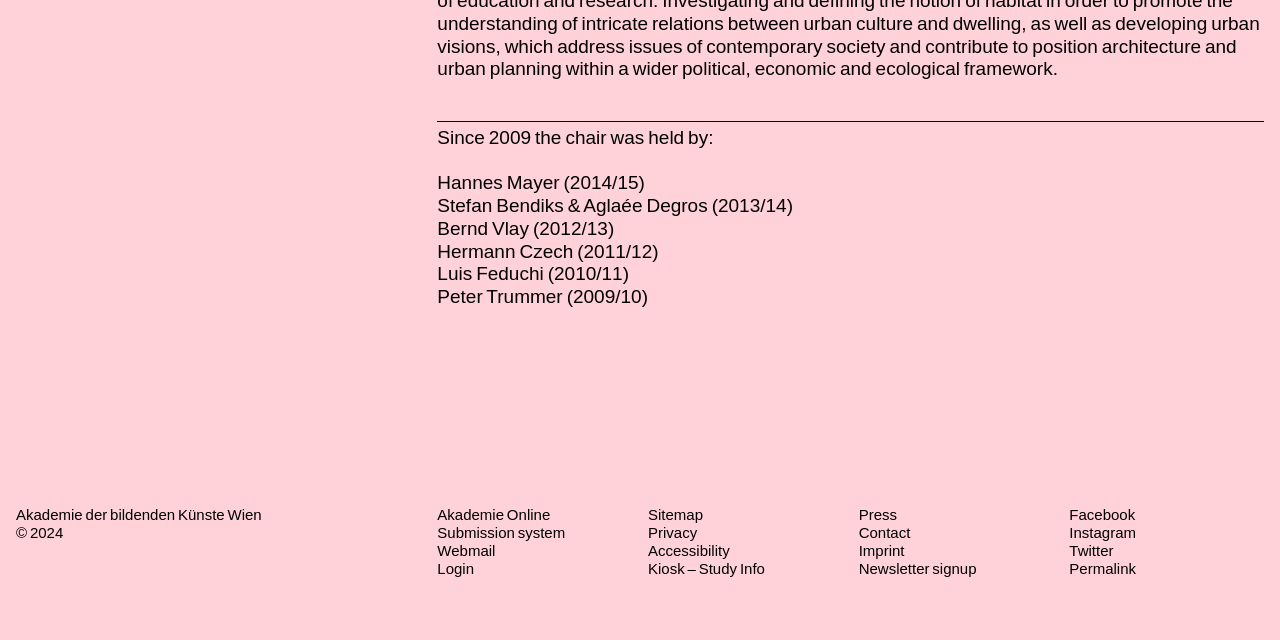Bounding box coordinates are specified in the format (top-left x, top-left y, bottom-right x, bottom-right y). All values are floating point numbers bounded between 0 and 1. Please provide the bounding box coordinate of the region this sentence describes: Imprint

[0.671, 0.847, 0.707, 0.874]